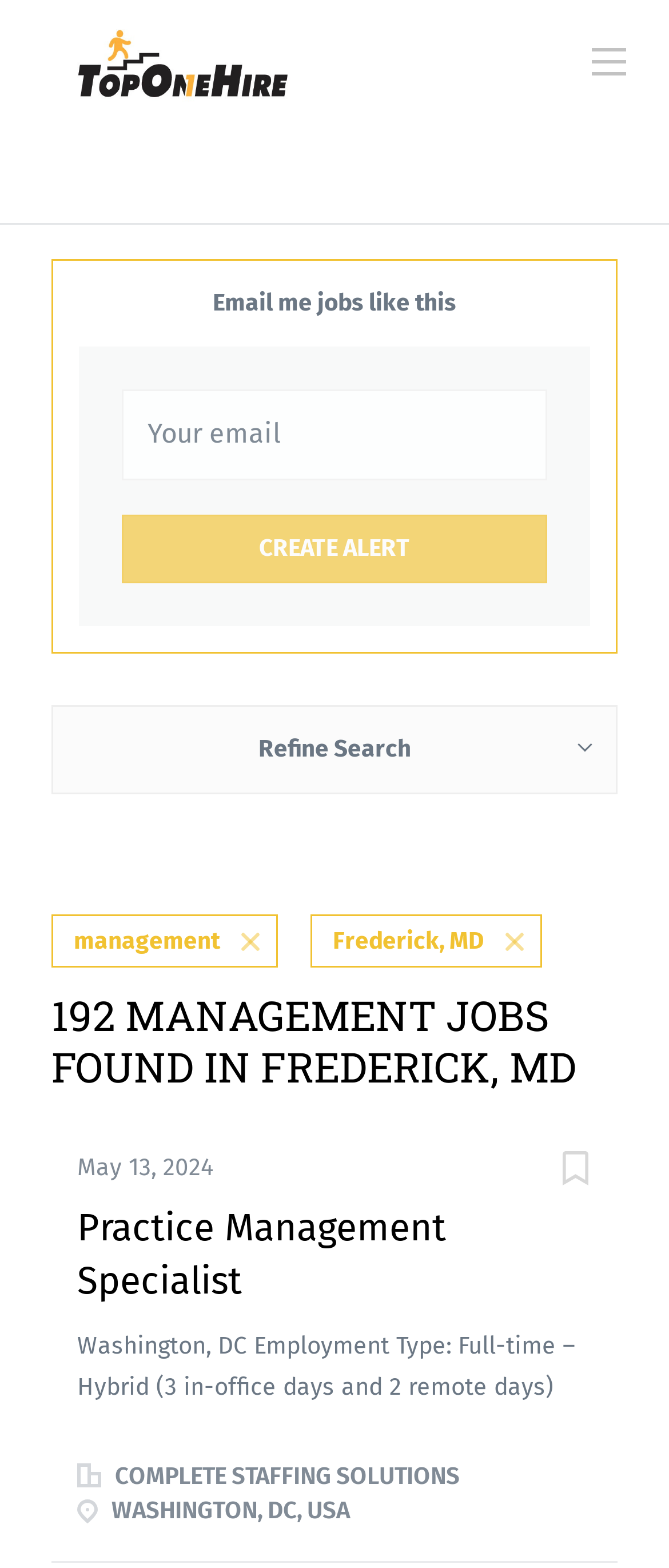What is the date of the latest job posting?
Give a detailed response to the question by analyzing the screenshot.

The answer can be found by looking at the job posting details, where the date 'May 13, 2024' is mentioned, indicating the date of the latest job posting.